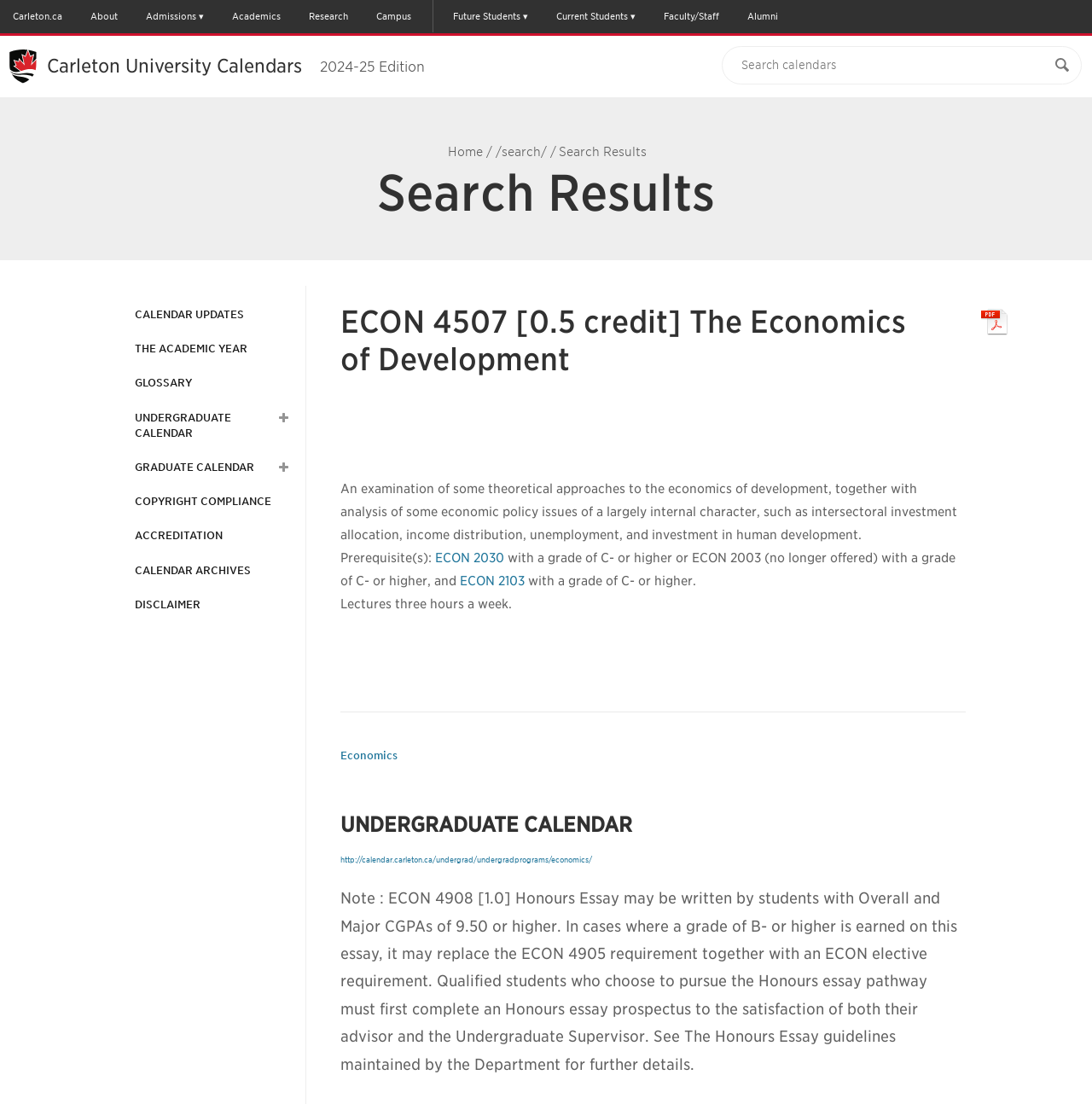Please extract the title of the webpage.

Carleton University Calendars 2024-25 Edition